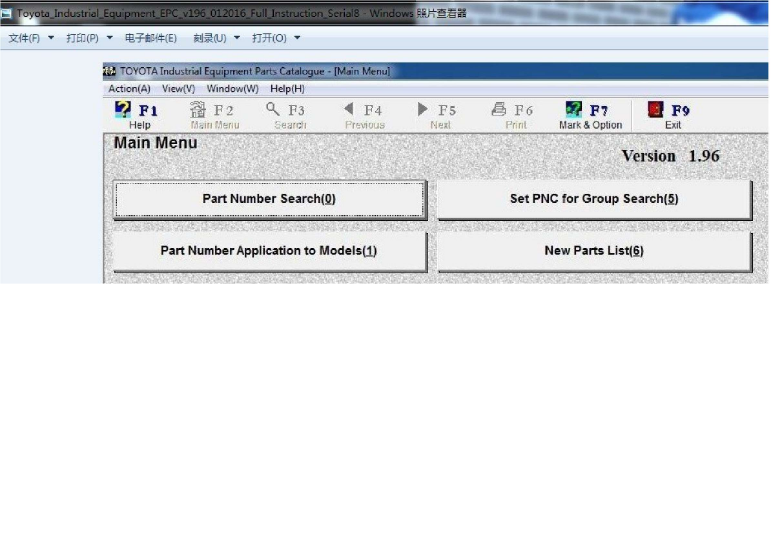What is the purpose of the 'Part Number Search' function?
Please analyze the image and answer the question with as much detail as possible.

The 'Part Number Search' function is one of the key features prominently displayed on the interface, allowing users to efficiently search for specific parts by their part numbers, making it easier to identify and order the necessary components for Toyota forklifts and industrial equipment.